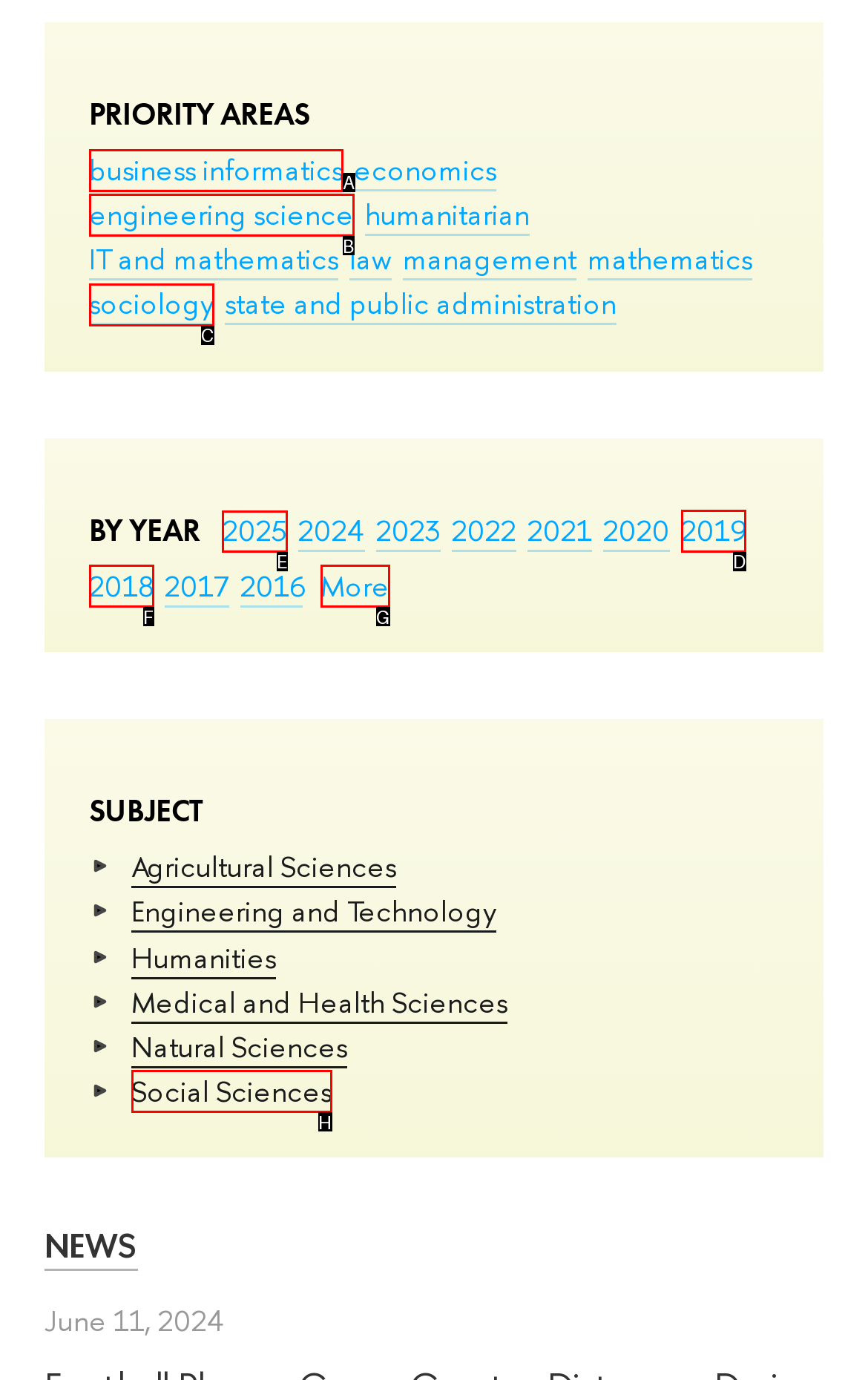Choose the letter of the option you need to click to check the copyright information. Answer with the letter only.

None